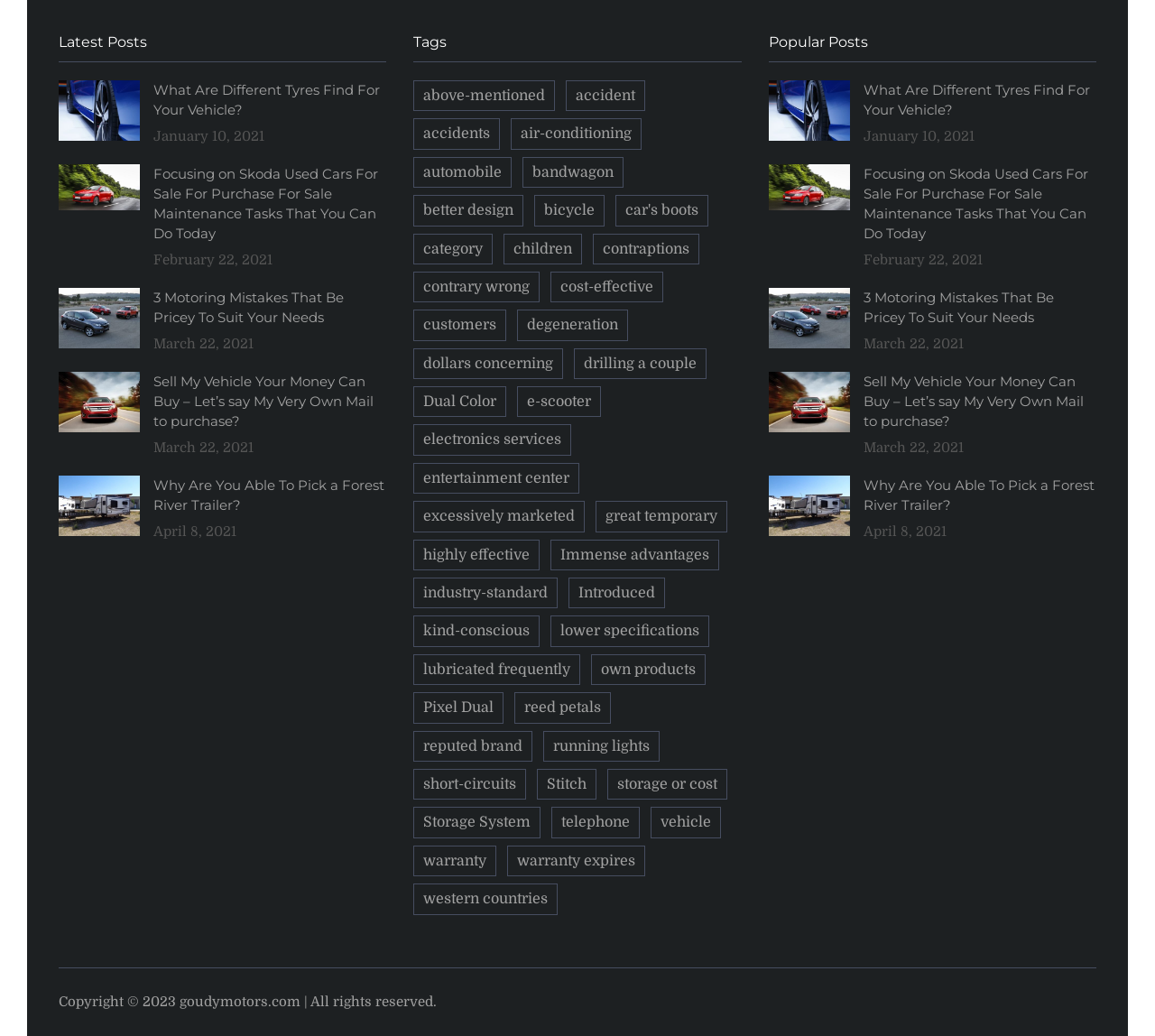Using the element description provided, determine the bounding box coordinates in the format (top-left x, top-left y, bottom-right x, bottom-right y). Ensure that all values are floating point numbers between 0 and 1. Element description: automobile

[0.358, 0.151, 0.443, 0.181]